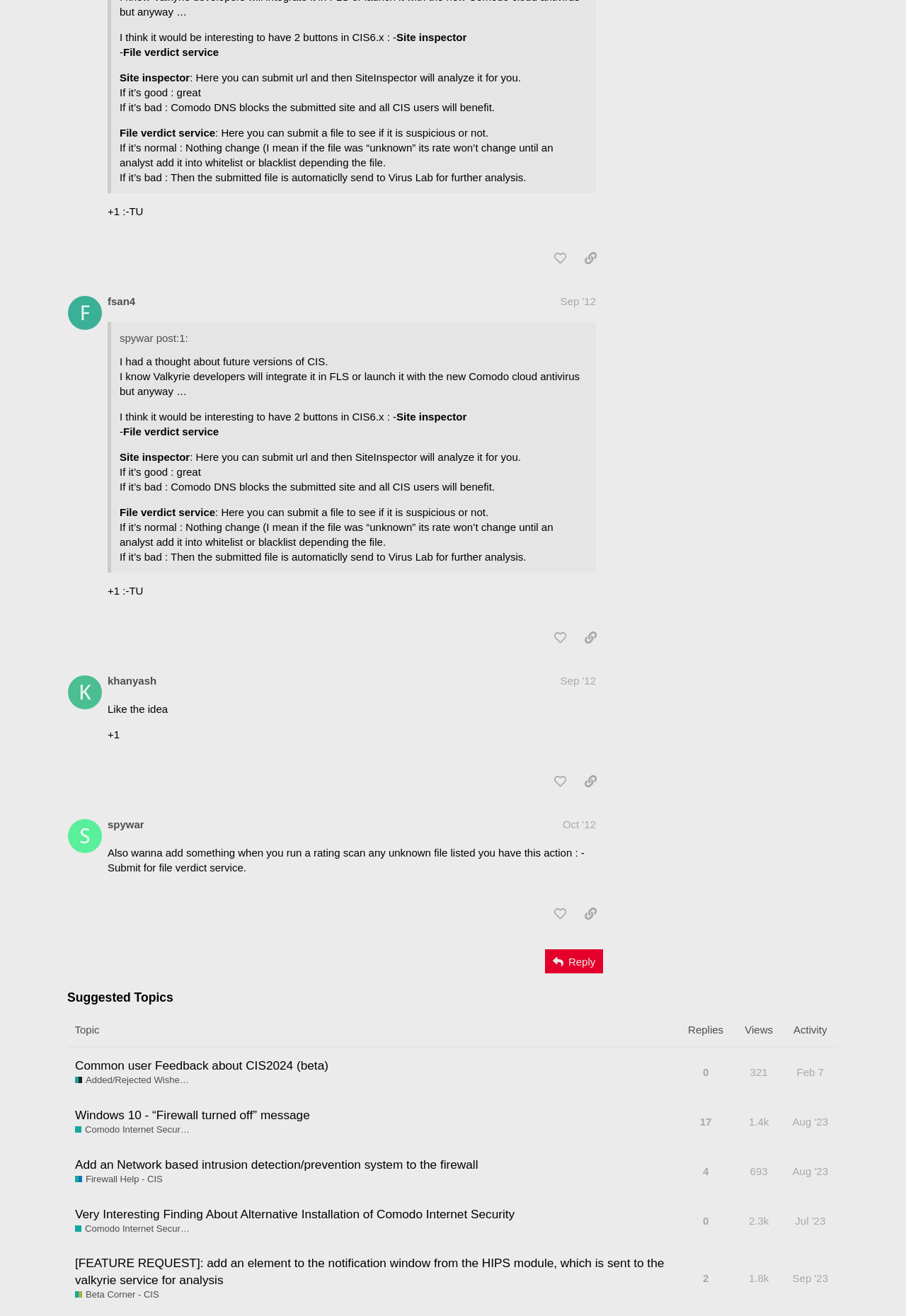Please give a one-word or short phrase response to the following question: 
What is the topic of the suggested topic 'Common user Feedback about CIS2024 (beta)'?

CIS2024 feedback